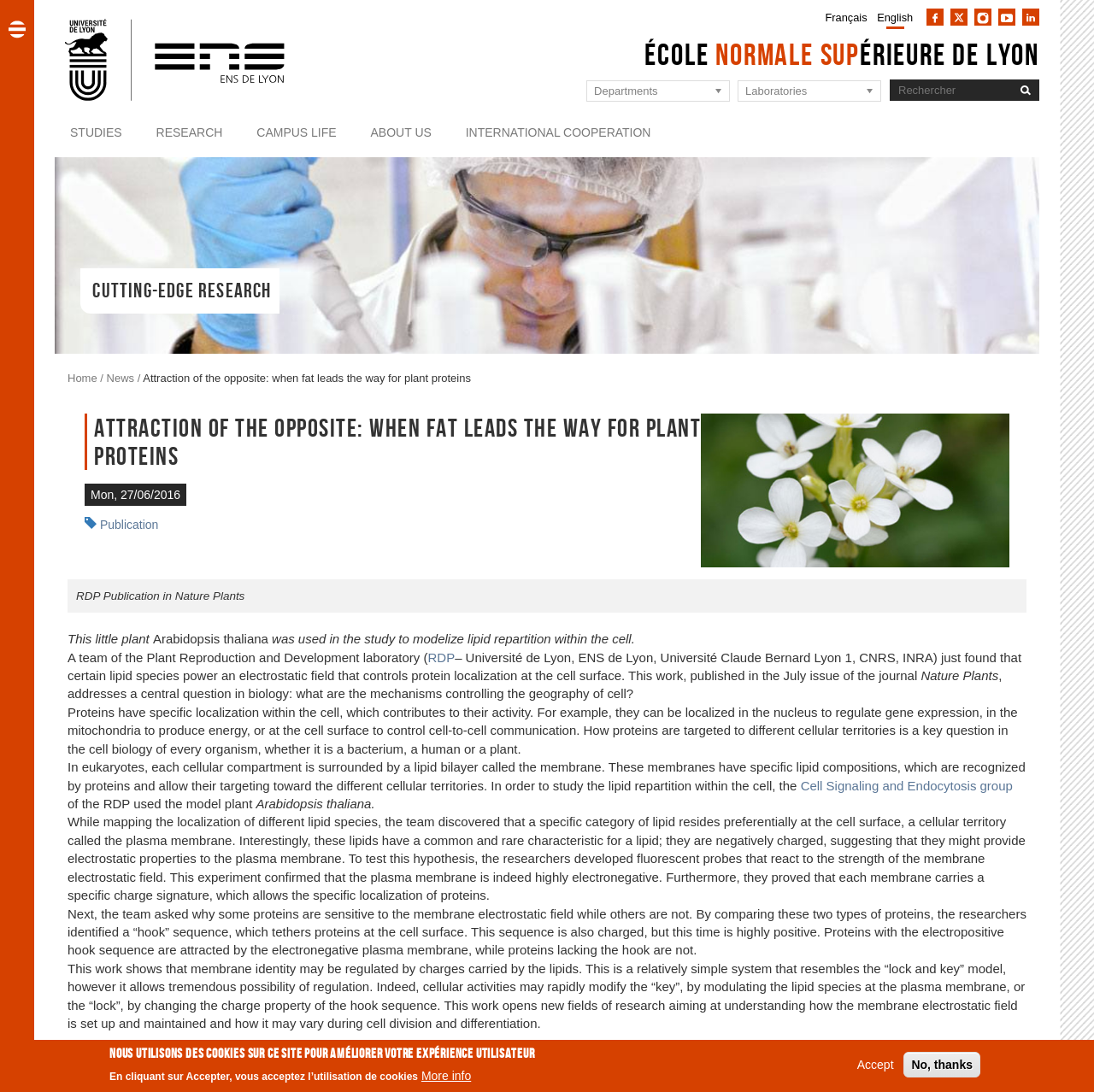What is the name of the school?
Refer to the image and provide a one-word or short phrase answer.

École normale supérieure de Lyon